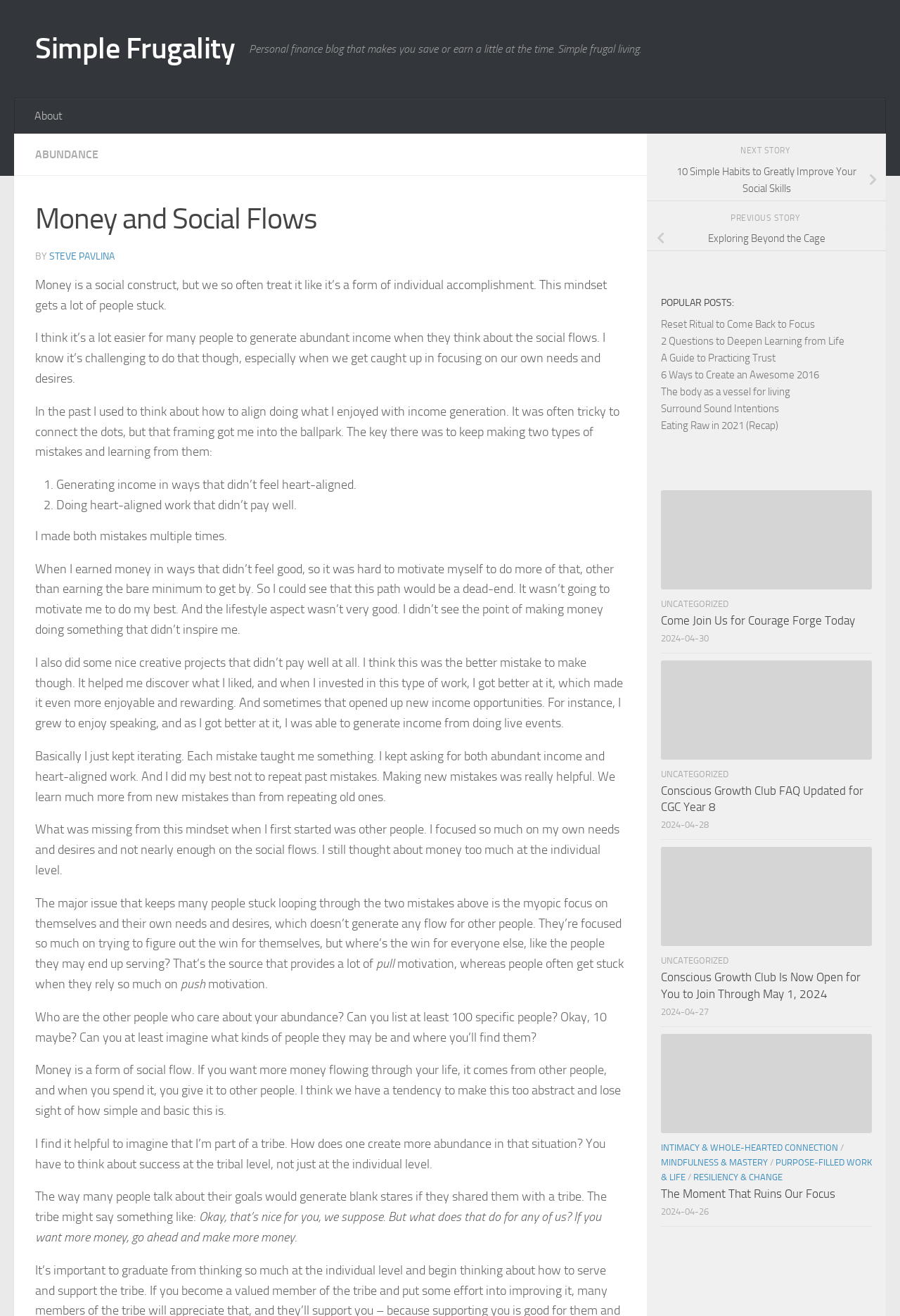Predict the bounding box for the UI component with the following description: "Exploring Beyond the Cage".

[0.719, 0.172, 0.984, 0.191]